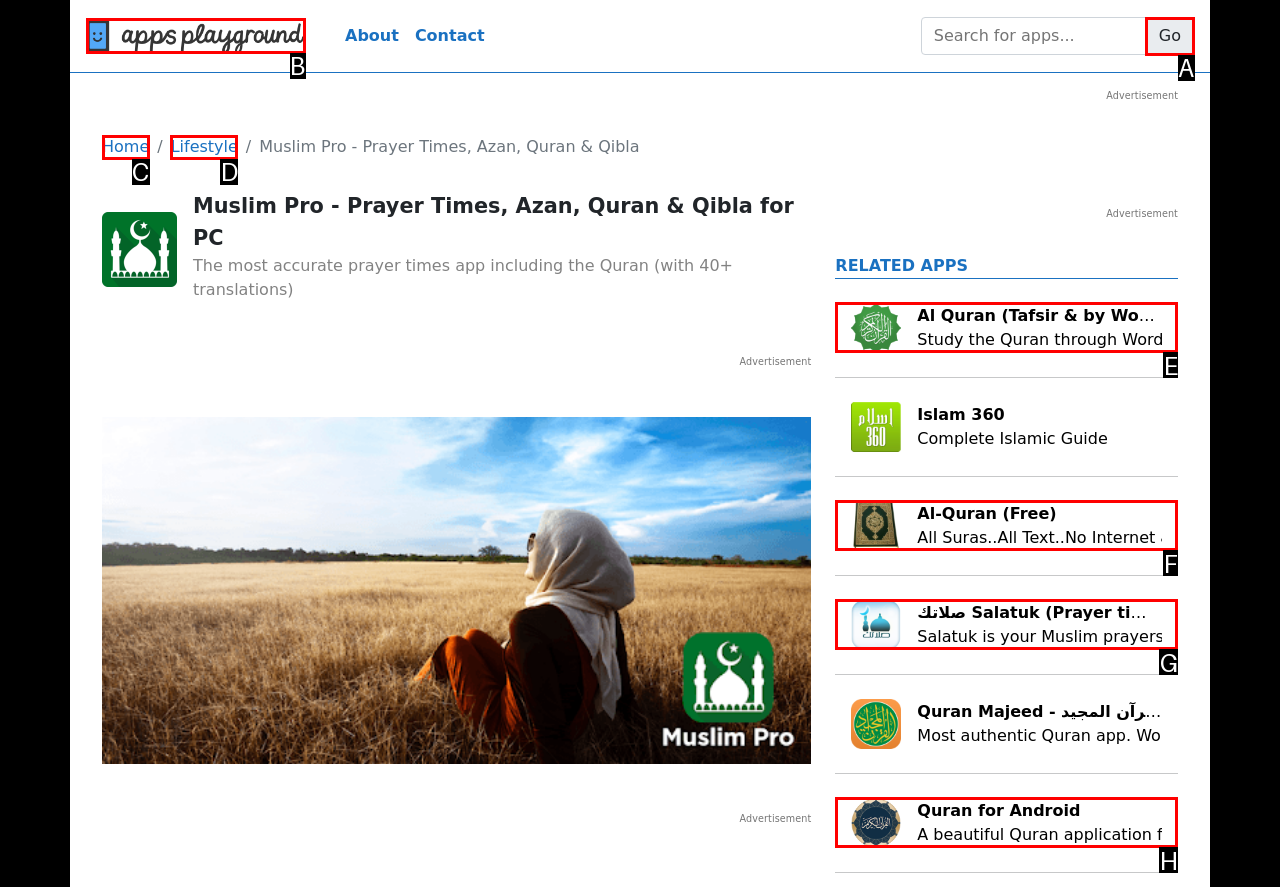From the choices provided, which HTML element best fits the description: parent_node: About? Answer with the appropriate letter.

B